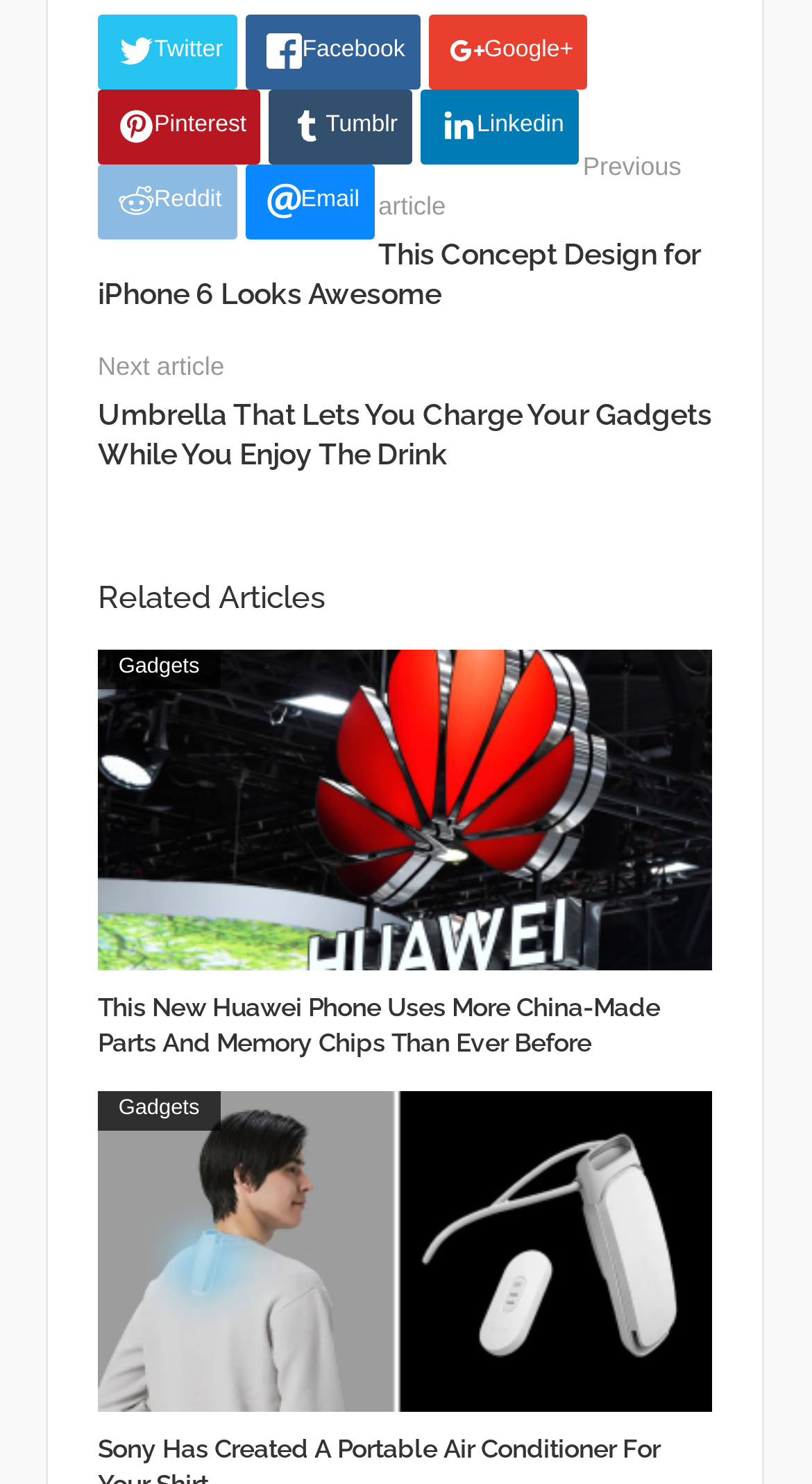What is the title of the first article?
Please answer the question with a detailed response using the information from the screenshot.

I found the title of the first article by looking at the heading element with the text 'This Concept Design for iPhone 6 Looks Awesome'.